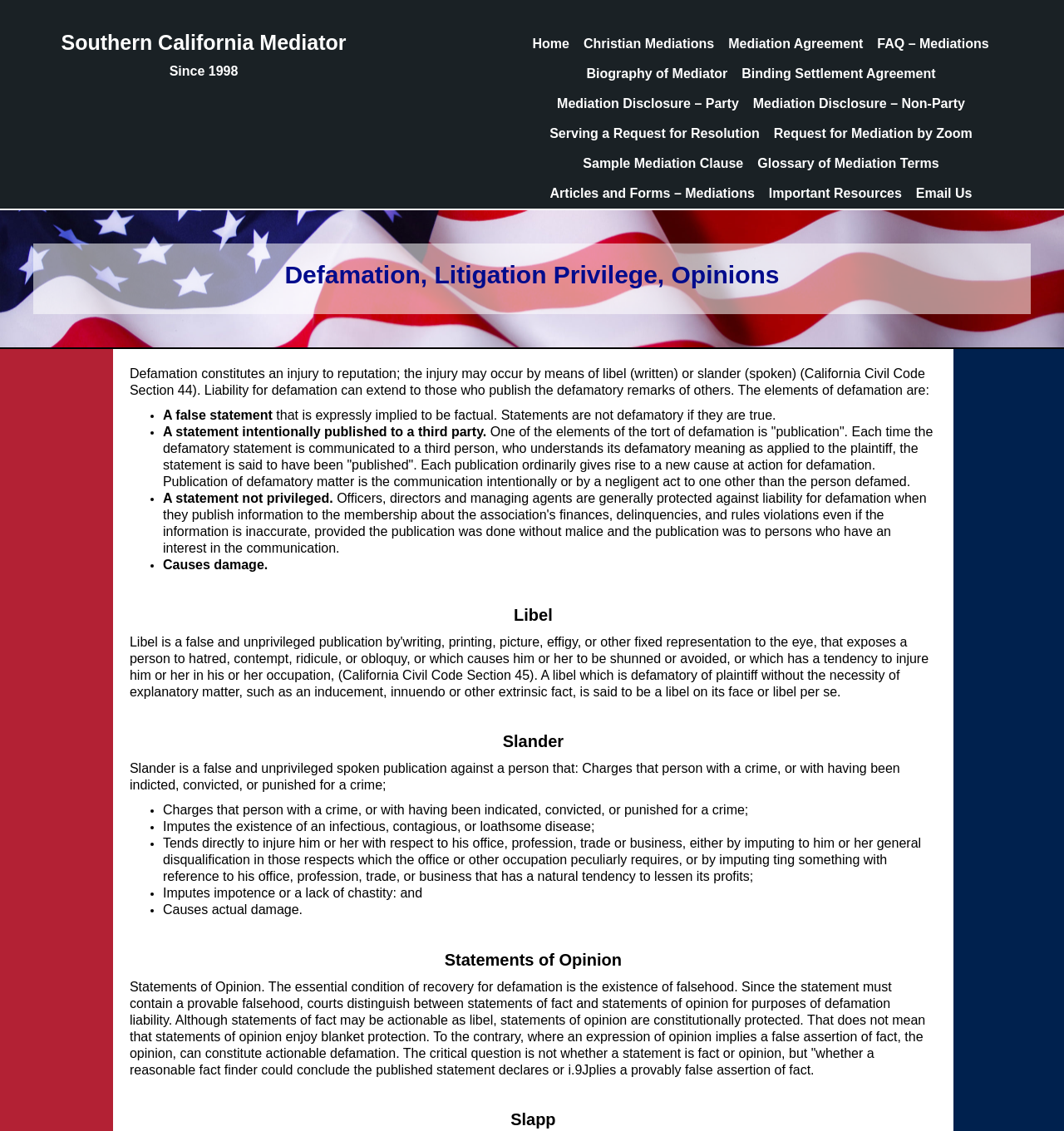What is the purpose of the 'Publication' element in defamation?
Look at the webpage screenshot and answer the question with a detailed explanation.

The webpage explains that 'Publication of defamatory matter is the communication intentionally or by a negligent act to one other than the person defamed' which suggests that the purpose of the 'Publication' element is to communicate the defamatory statement to a third party.